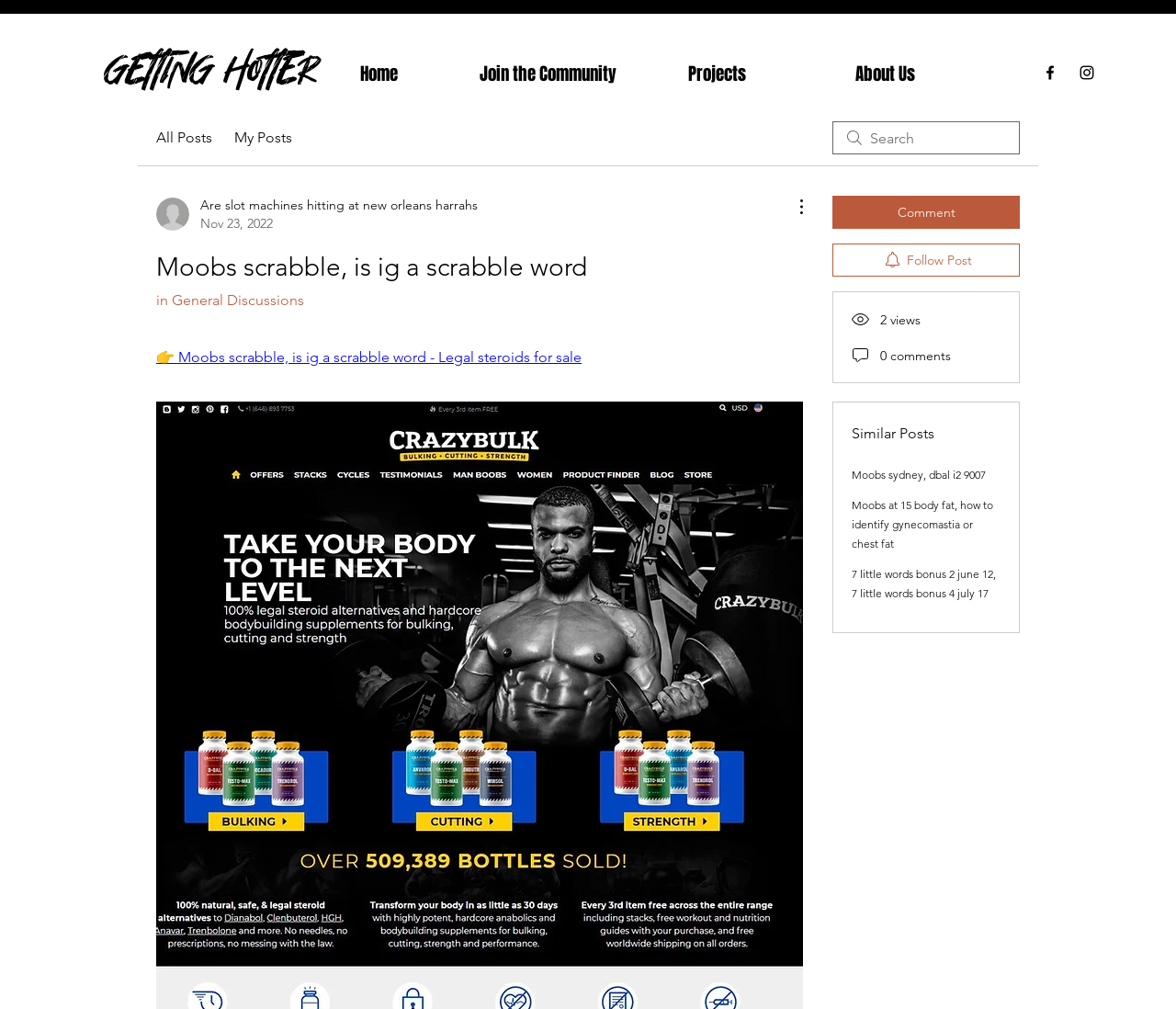Please find and give the text of the main heading on the webpage.

Moobs scrabble, is ig a scrabble word